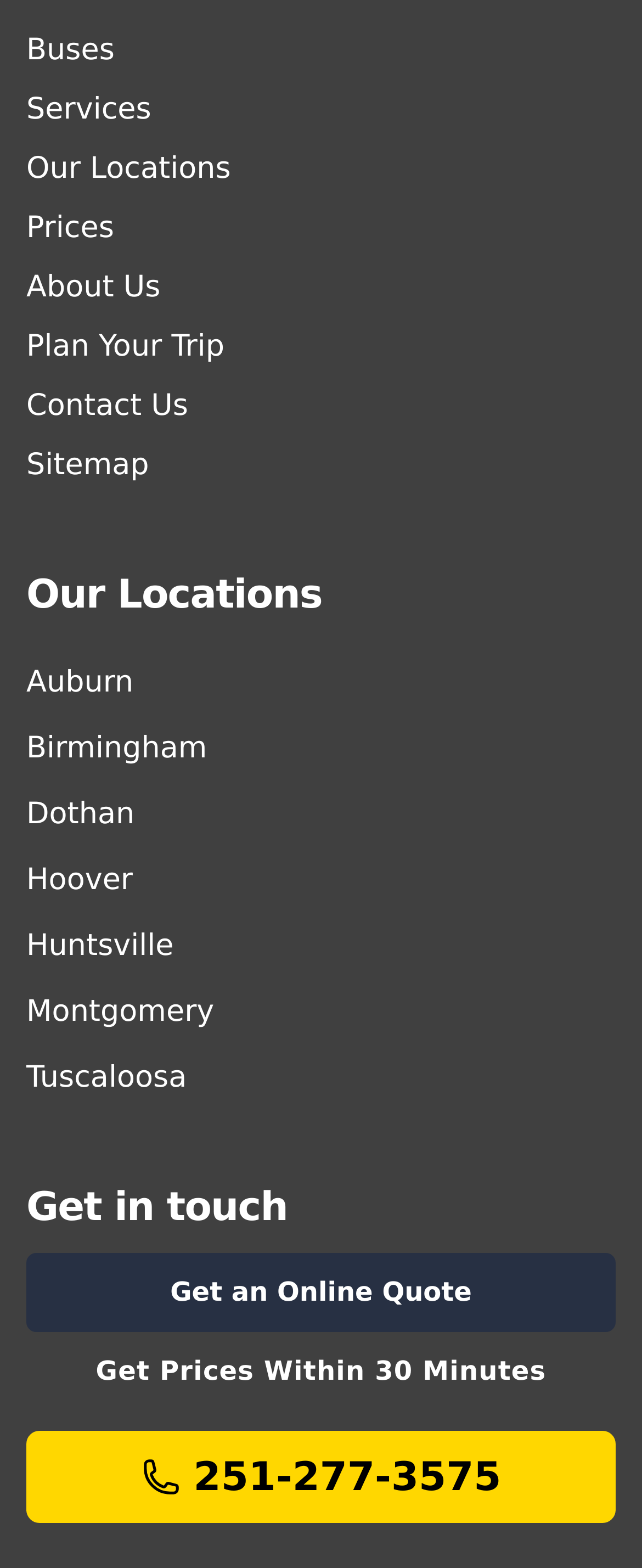Please identify the bounding box coordinates of the element I need to click to follow this instruction: "View prices".

[0.041, 0.135, 0.178, 0.157]